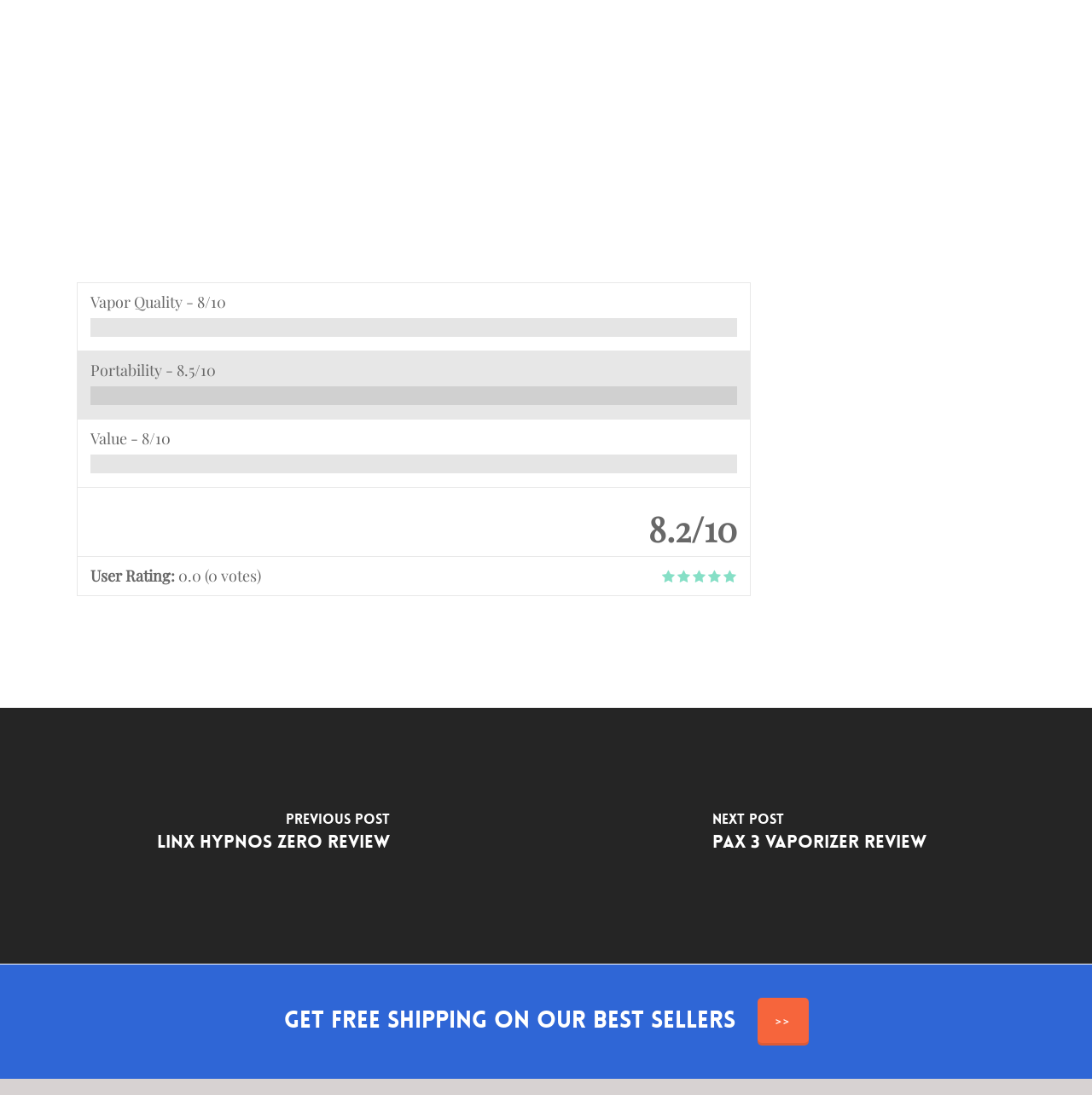Please identify the bounding box coordinates of the element that needs to be clicked to perform the following instruction: "Click on the previous post".

[0.0, 0.646, 0.5, 0.88]